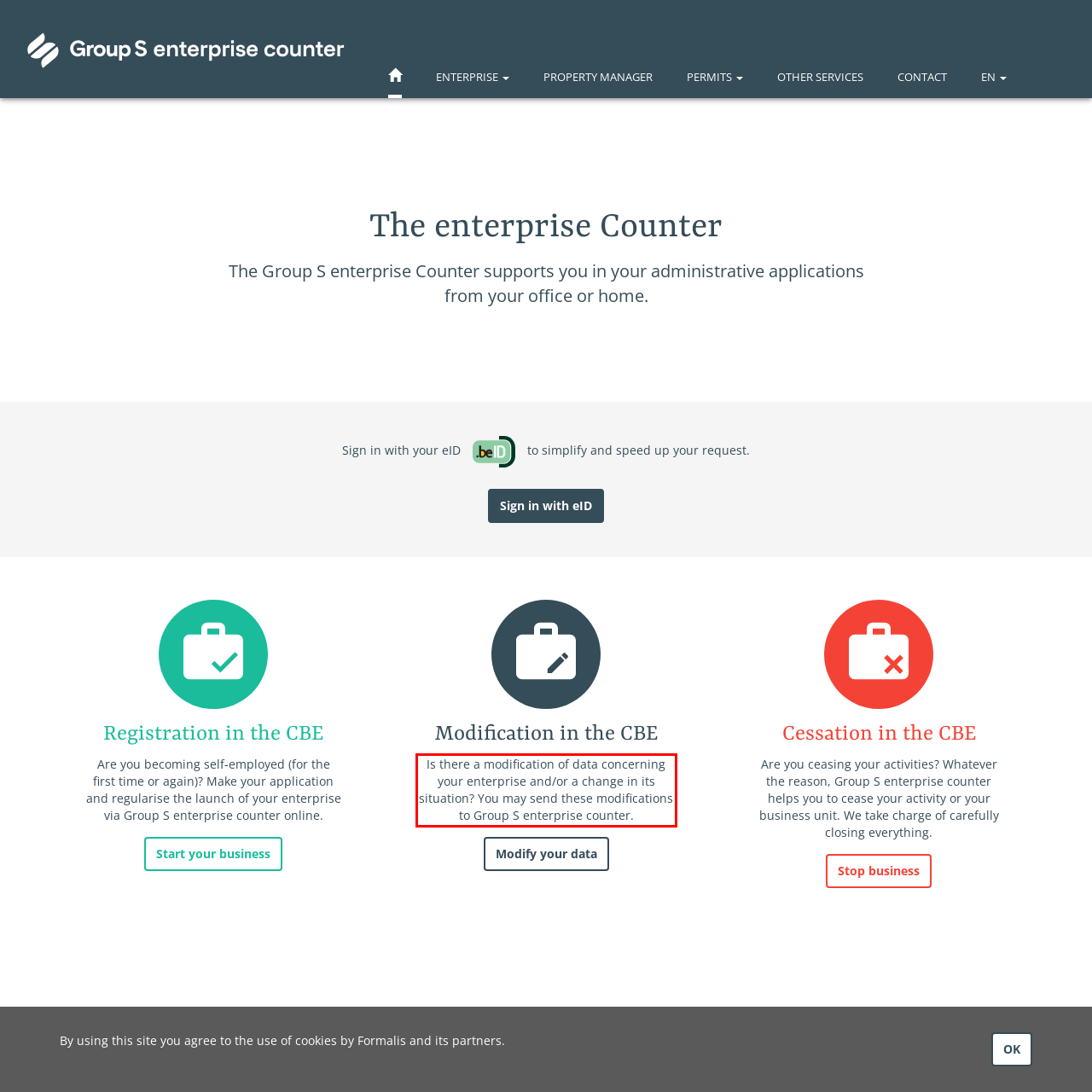Review the screenshot of the webpage and recognize the text inside the red rectangle bounding box. Provide the extracted text content.

Is there a modification of data concerning your enterprise and/or a change in its situation? You may send these modifications to Group S enterprise counter.